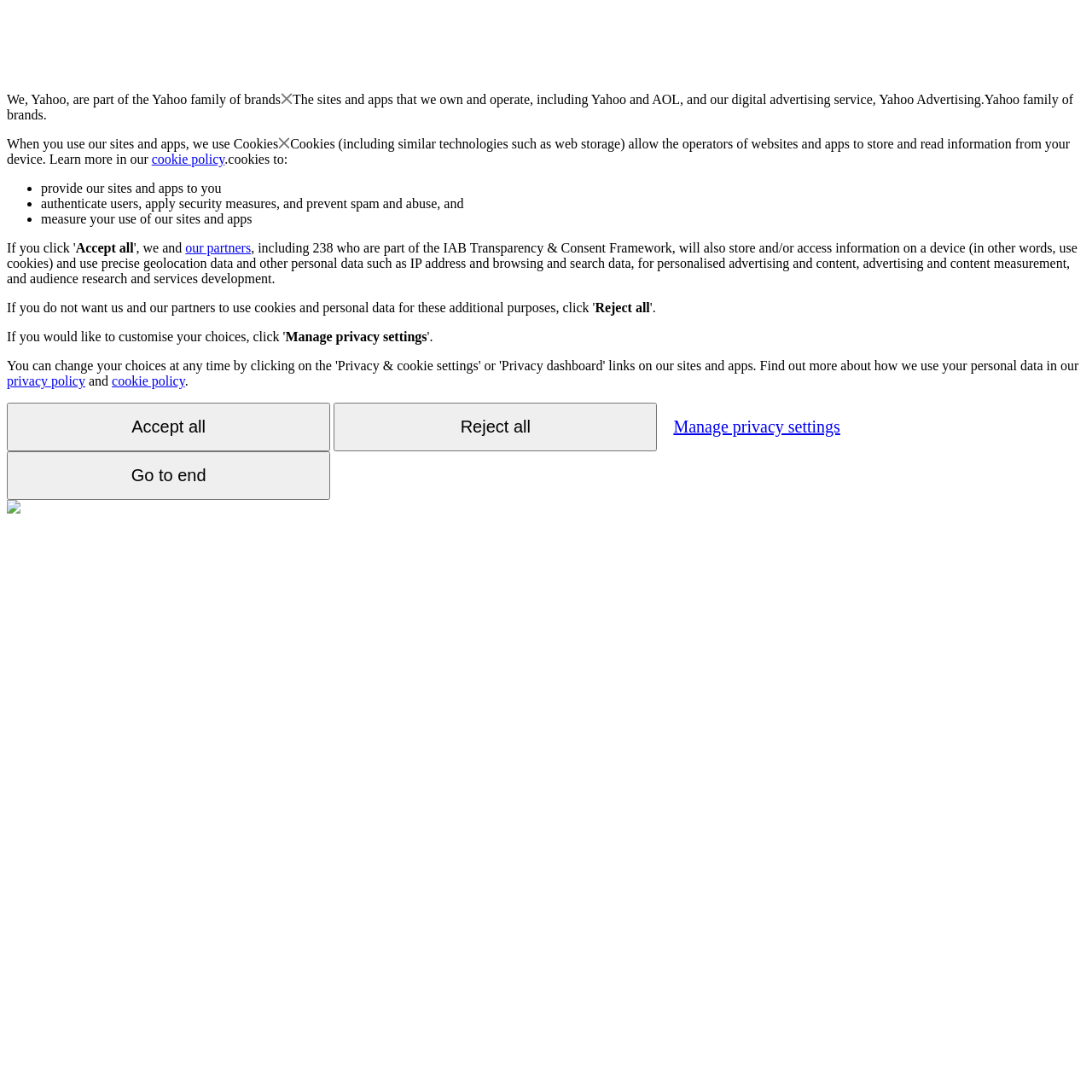Please identify the bounding box coordinates of the region to click in order to complete the task: "Click the 'Manage privacy settings' button". The coordinates must be four float numbers between 0 and 1, specified as [left, top, right, bottom].

[0.261, 0.302, 0.391, 0.315]